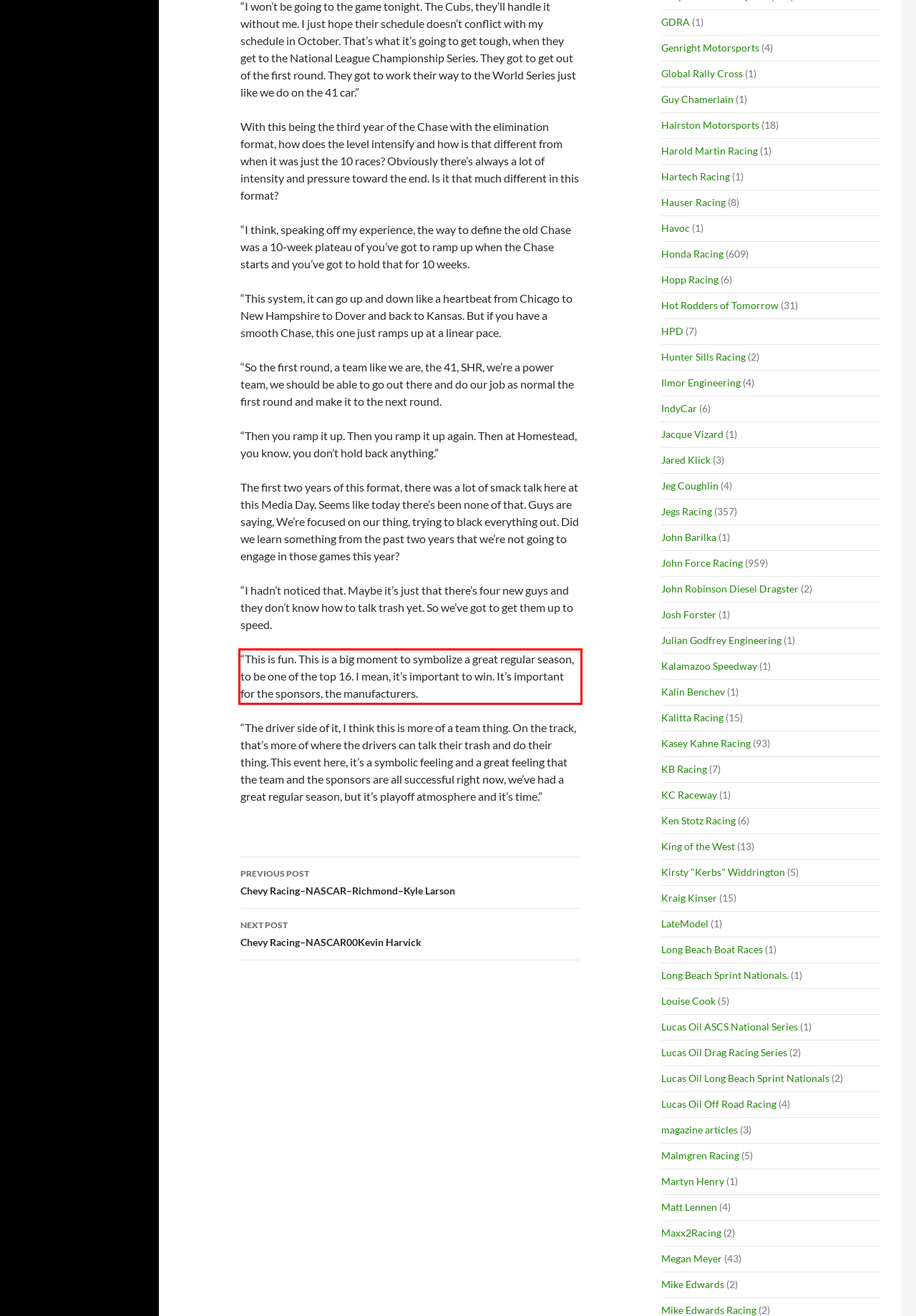Given the screenshot of the webpage, identify the red bounding box, and recognize the text content inside that red bounding box.

“This is fun. This is a big moment to symbolize a great regular season, to be one of the top 16. I mean, it’s important to win. It’s important for the sponsors, the manufacturers.